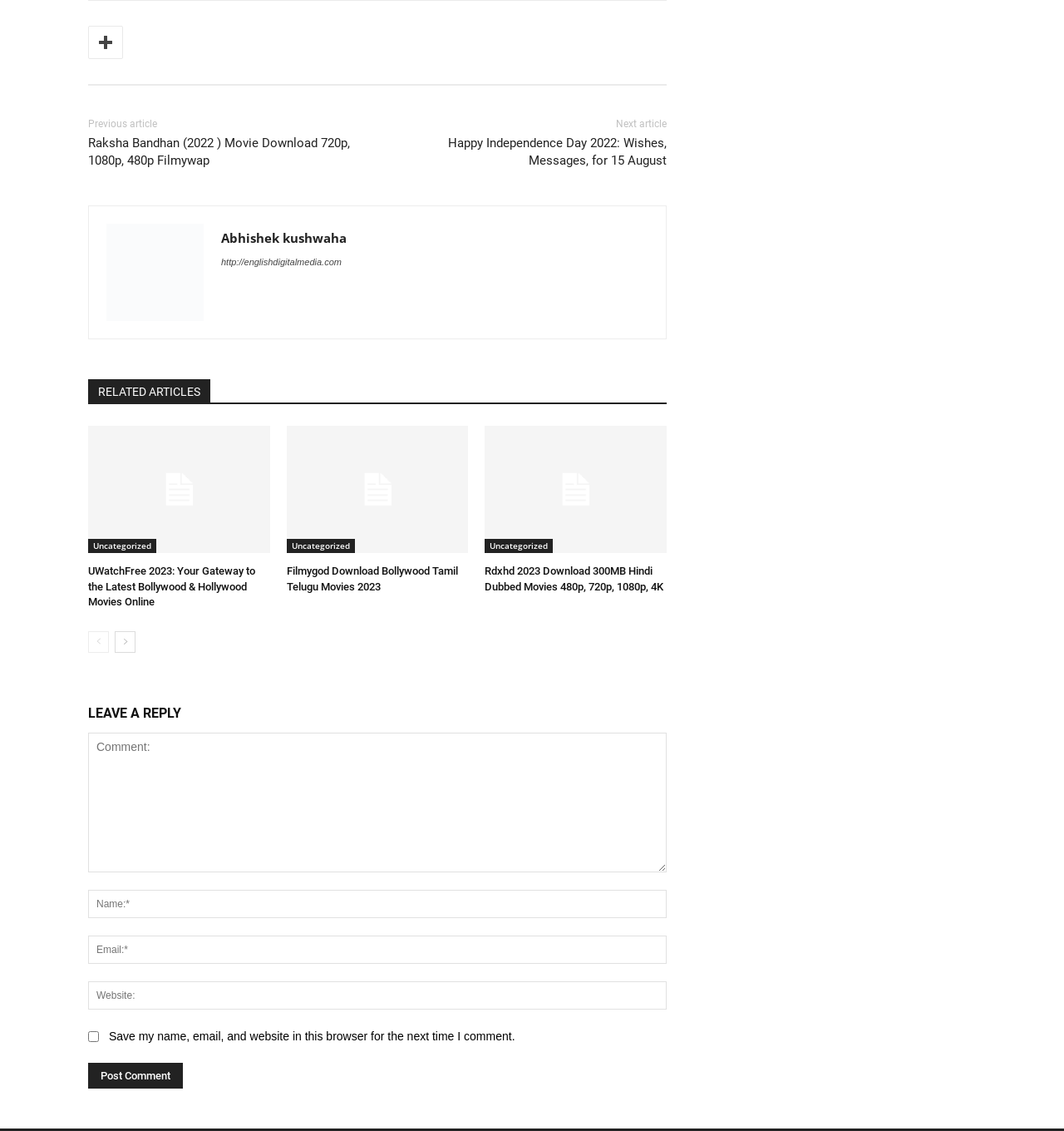Find the bounding box coordinates of the clickable area required to complete the following action: "Click on the previous article link".

[0.083, 0.105, 0.148, 0.115]